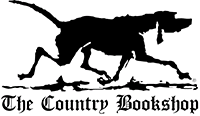Could you please study the image and provide a detailed answer to the question:
What does the logo represent?

The logo effectively represents a bookstore that is likely to emphasize a love for literature and community engagement, which is the core idea behind 'The Country Bookshop'.